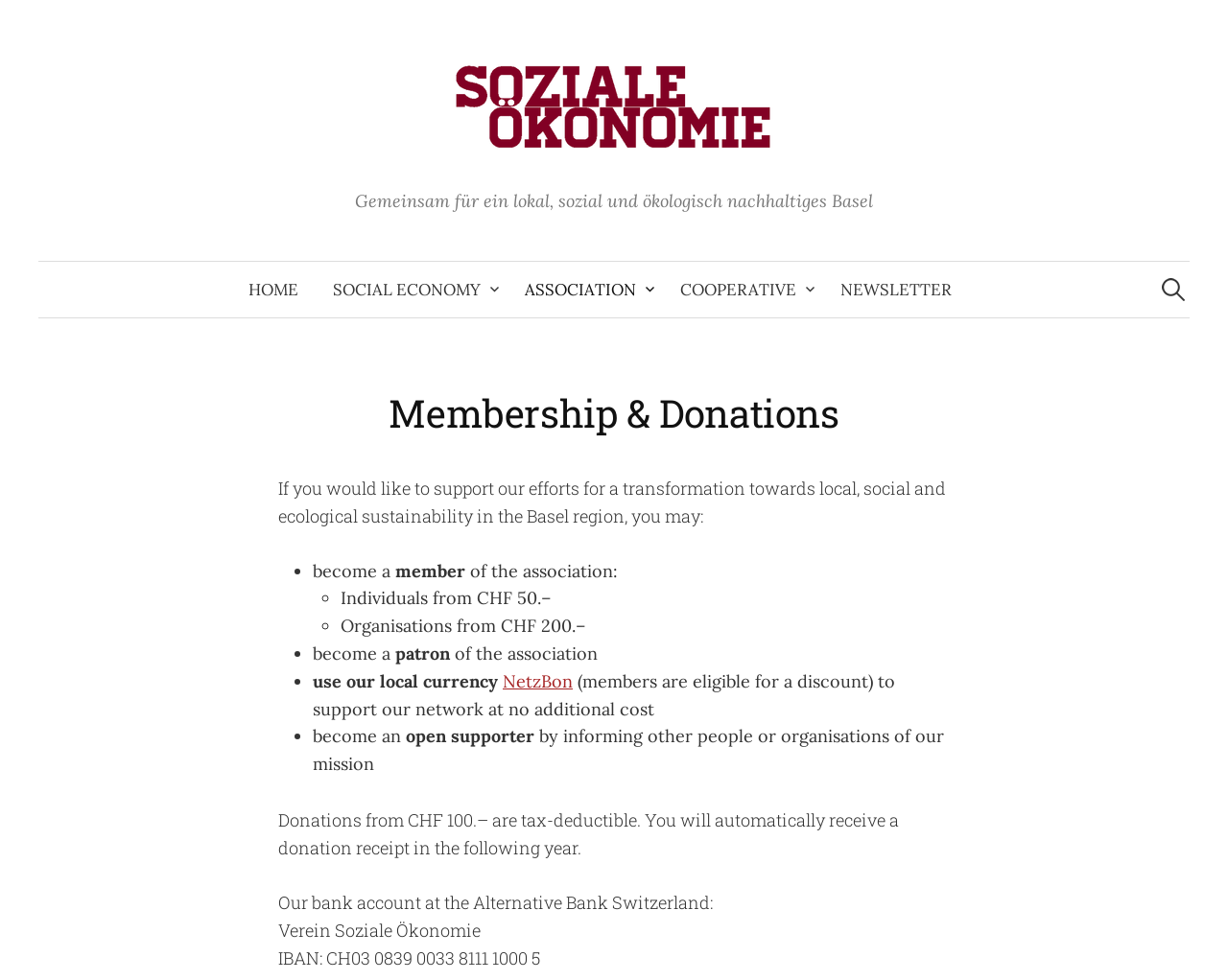Identify the bounding box coordinates of the section that should be clicked to achieve the task described: "Click on the 'ASSOCIATION' link".

[0.413, 0.267, 0.539, 0.324]